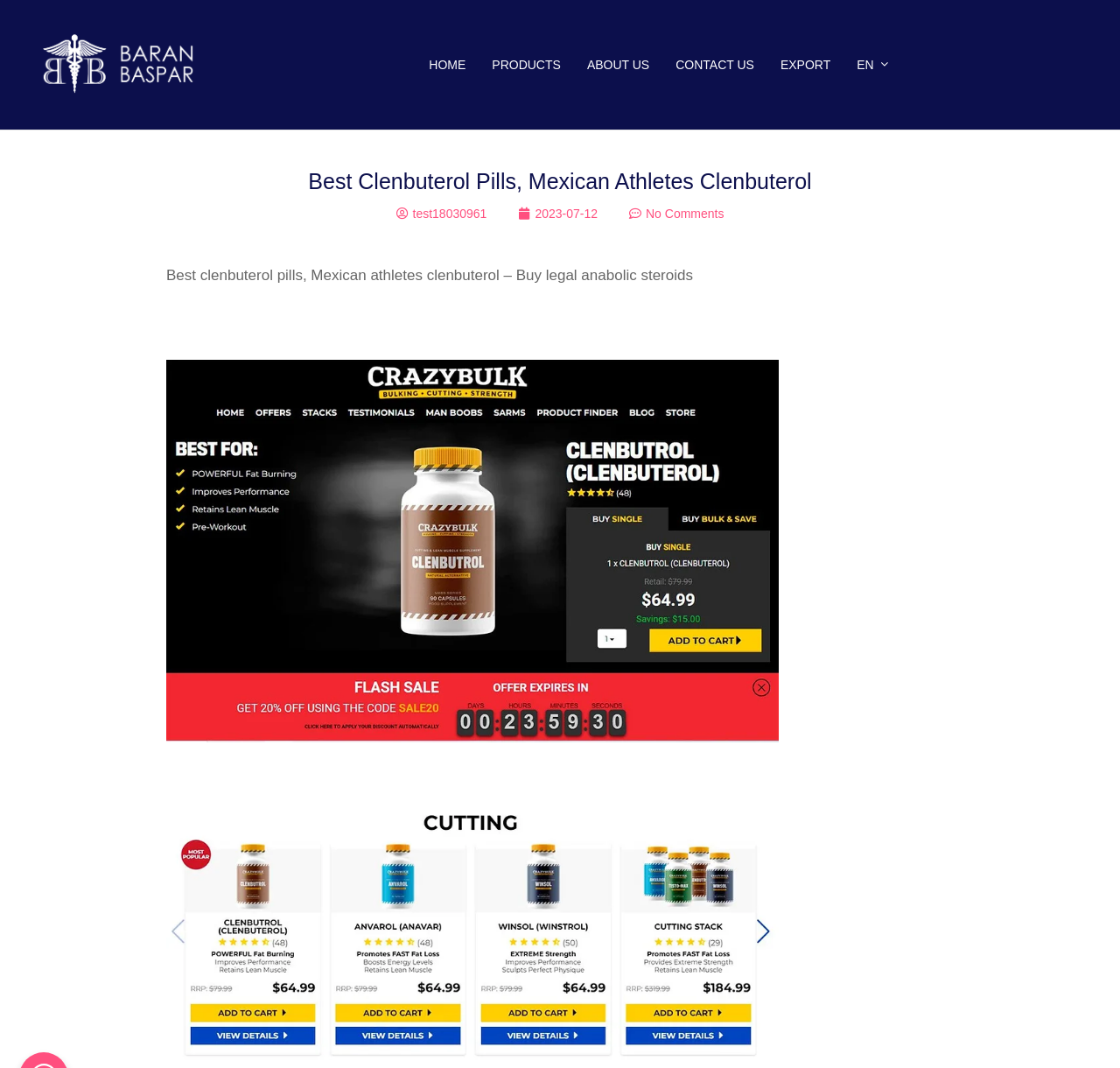How many images are there on the page?
Please provide a single word or phrase as your answer based on the image.

4